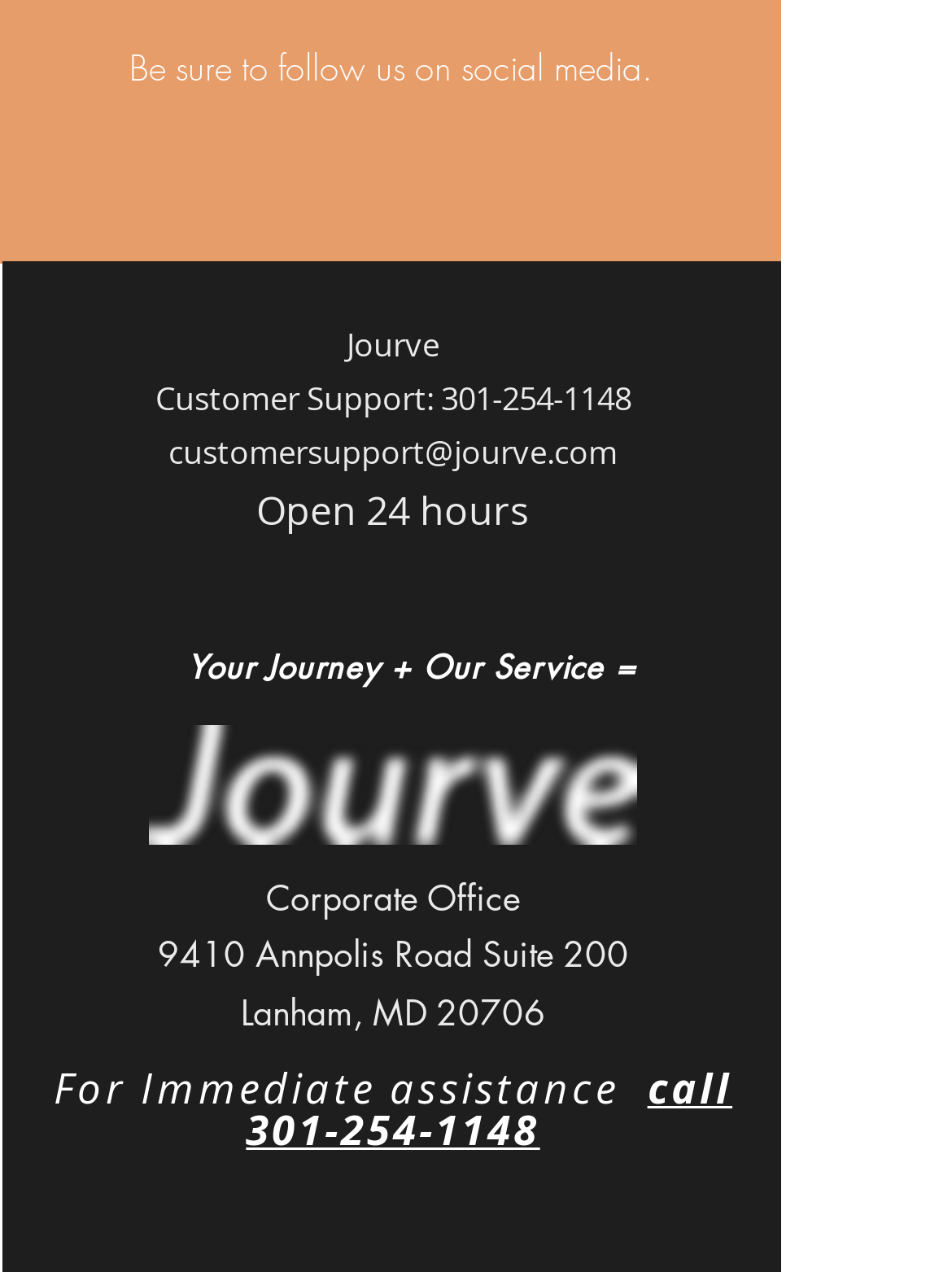Bounding box coordinates are specified in the format (top-left x, top-left y, bottom-right x, bottom-right y). All values are floating point numbers bounded between 0 and 1. Please provide the bounding box coordinate of the region this sentence describes: customersupport@jourve.com

[0.177, 0.338, 0.649, 0.373]